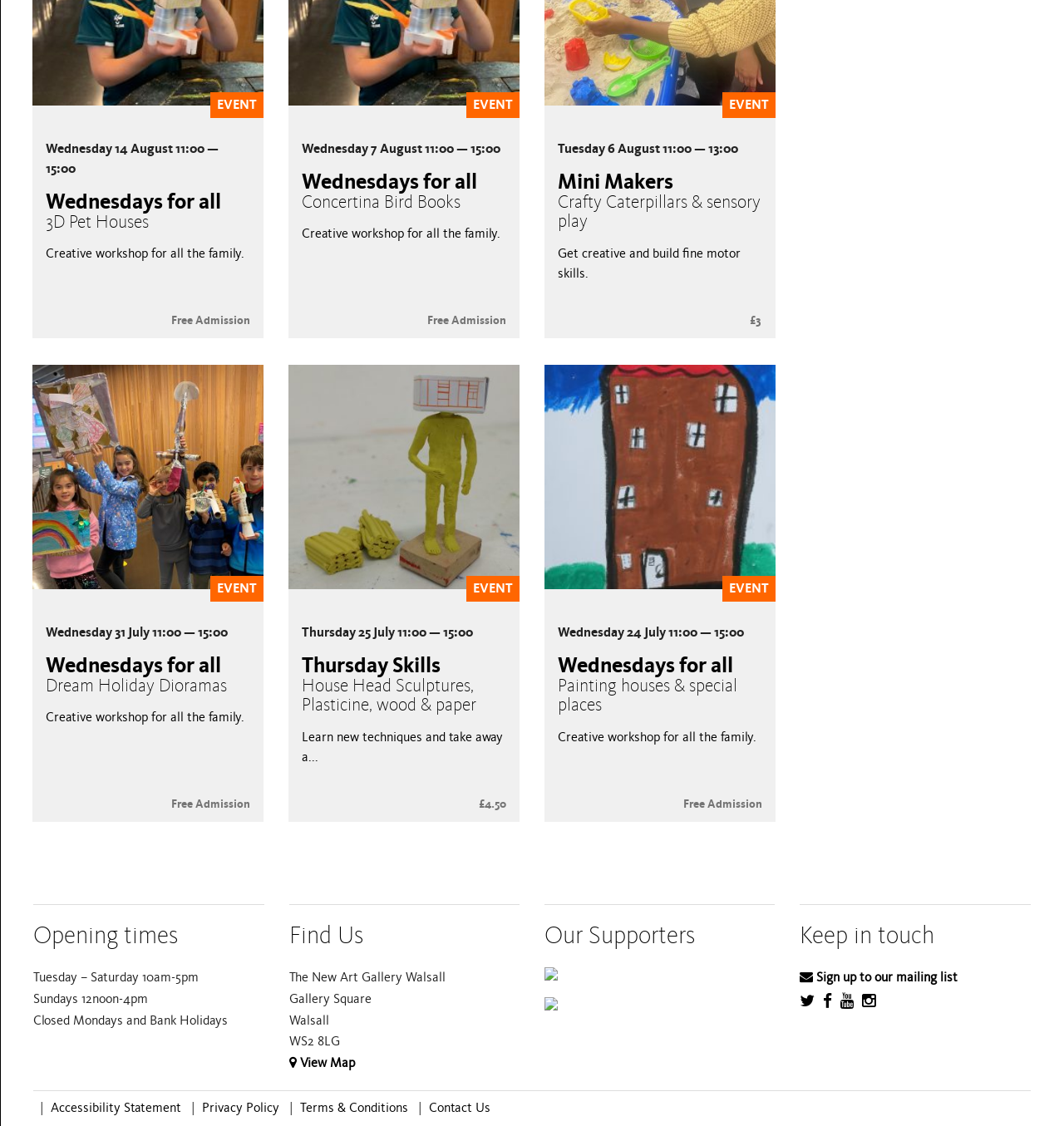Find the bounding box coordinates of the clickable element required to execute the following instruction: "Click on the 'Wednesdays for all 3D Pet Houses' link". Provide the coordinates as four float numbers between 0 and 1, i.e., [left, top, right, bottom].

[0.043, 0.168, 0.208, 0.208]